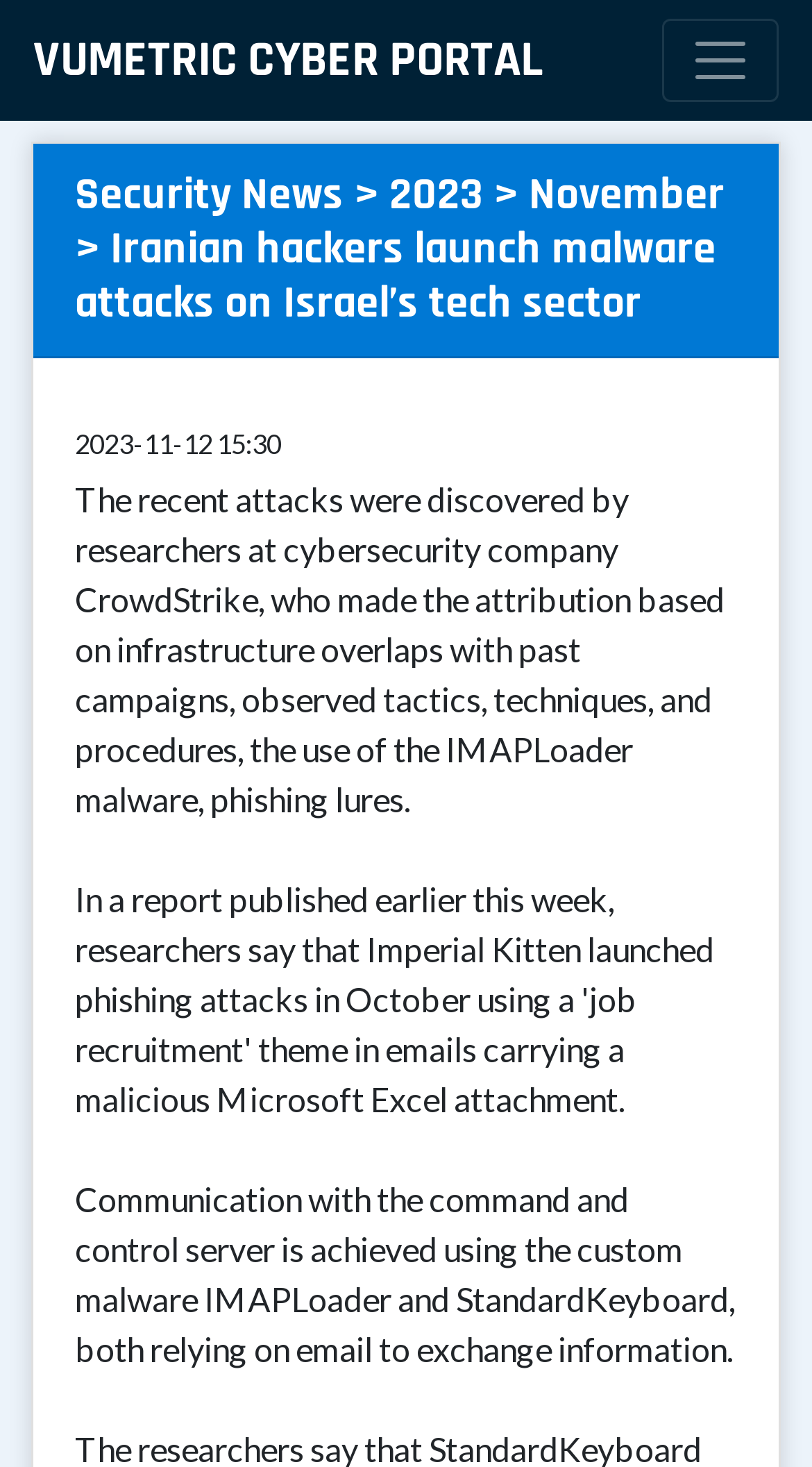Given the element description "2023", identify the bounding box of the corresponding UI element.

[0.479, 0.114, 0.595, 0.152]